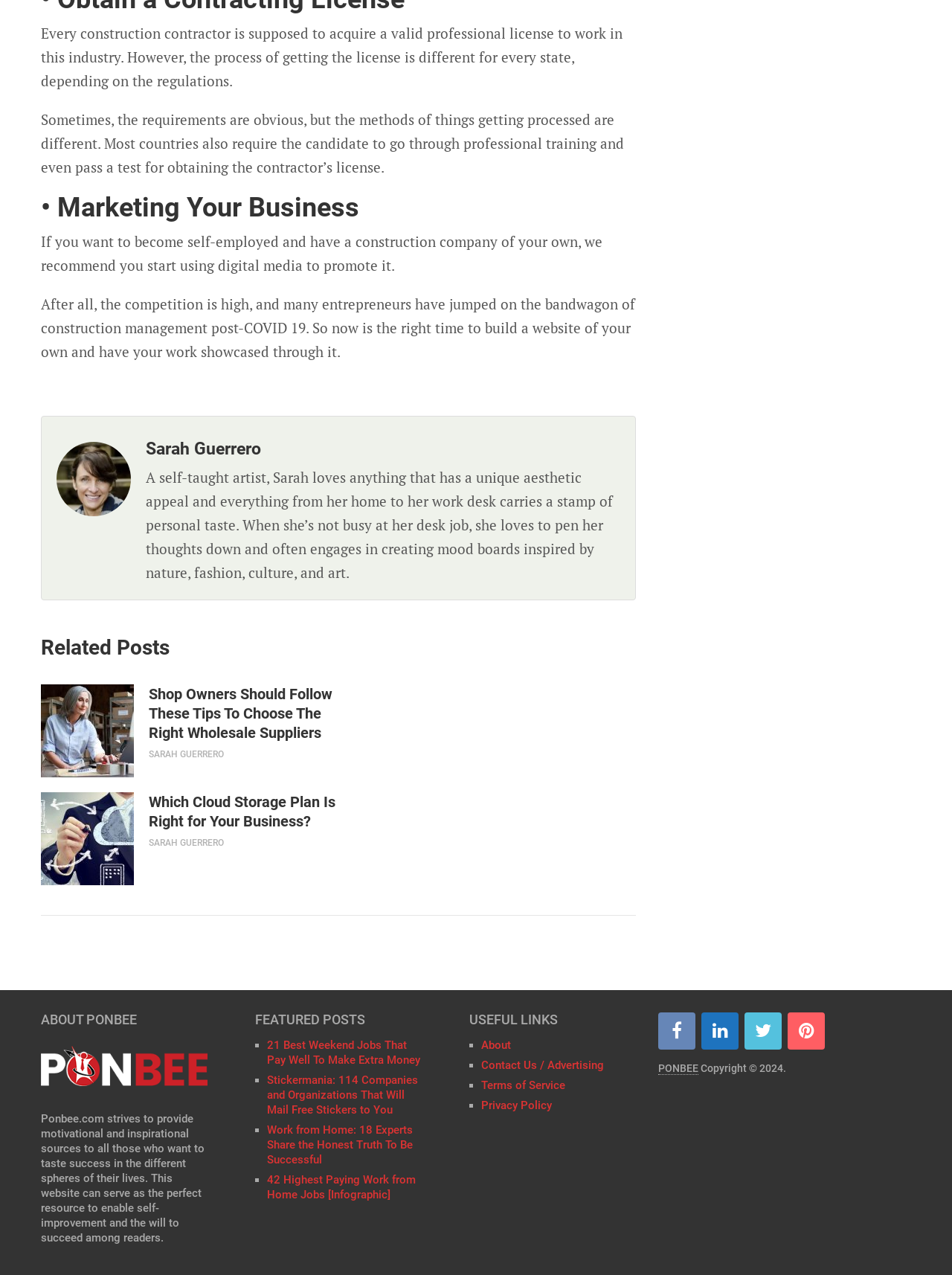Please analyze the image and provide a thorough answer to the question:
What is the purpose of Ponbee.com?

The purpose of Ponbee.com can be inferred from the static text element at the bottom of the webpage, which states that the website strives to provide motivational and inspirational sources to help readers achieve success in different spheres of their lives.